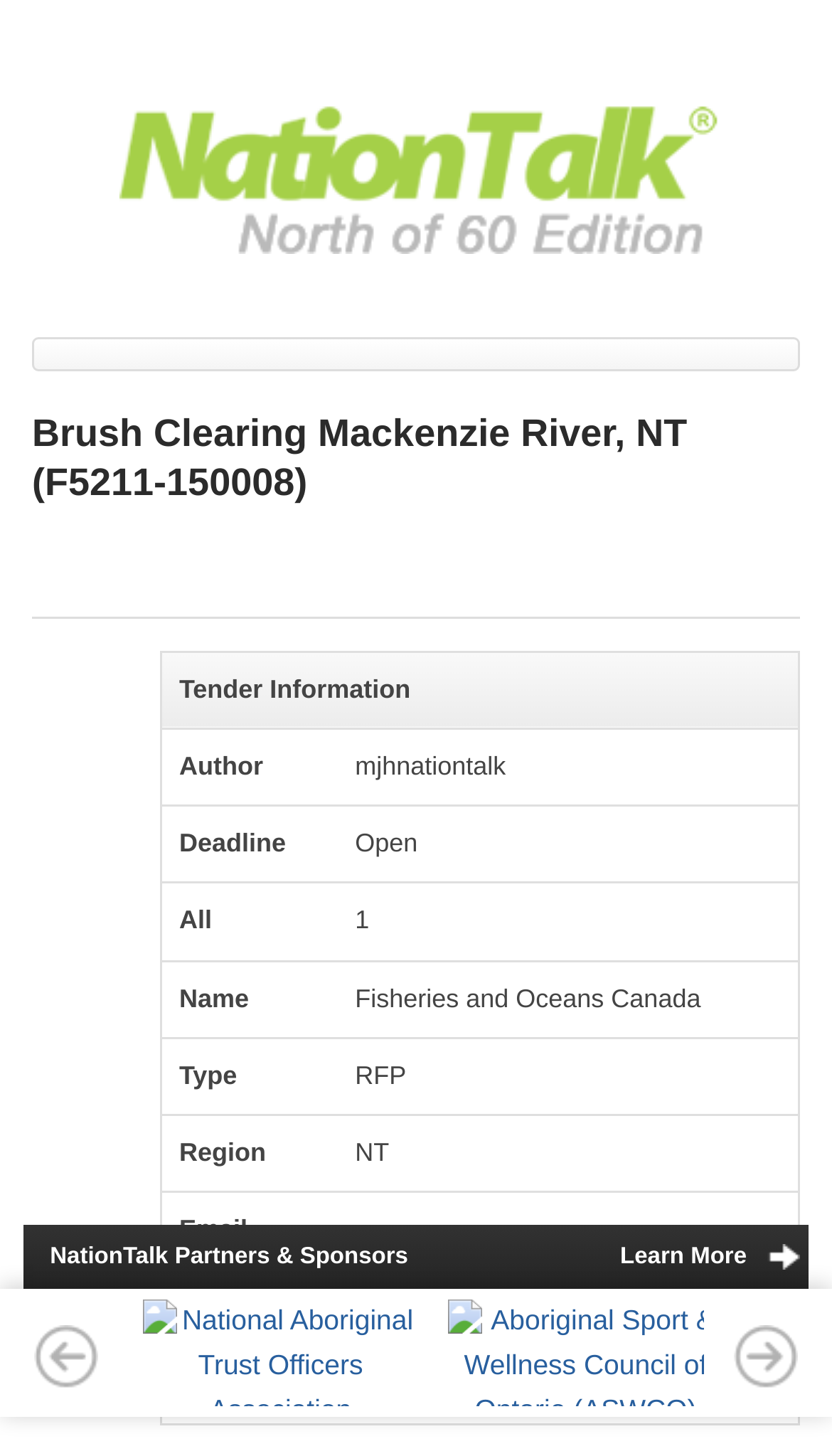Locate and provide the bounding box coordinates for the HTML element that matches this description: "Forestry Service".

[0.427, 0.94, 0.651, 0.961]